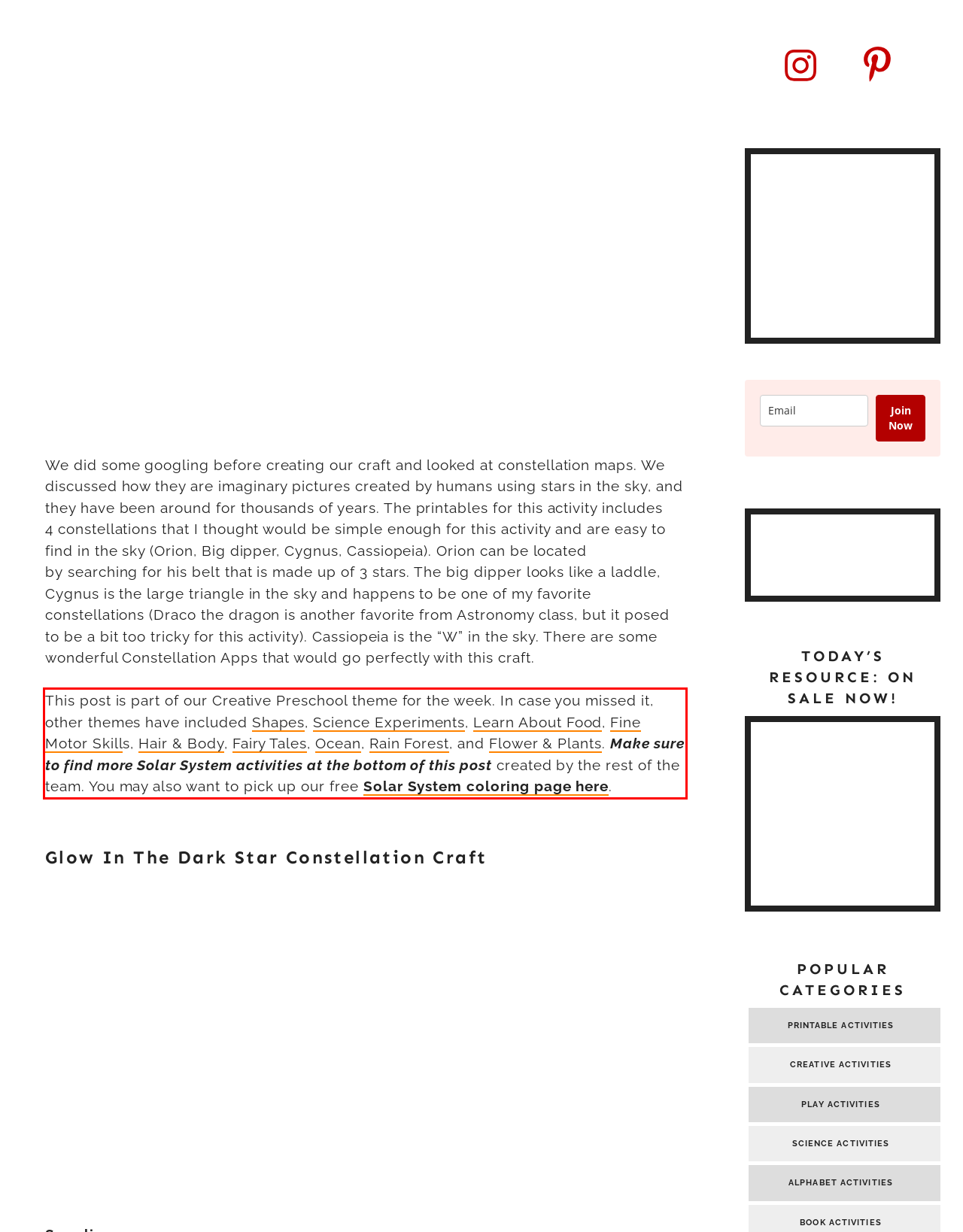Using the provided webpage screenshot, recognize the text content in the area marked by the red bounding box.

This post is part of our Creative Preschool theme for the week. In case you missed it, other themes have included Shapes, Science Experiments, Learn About Food, Fine Motor Skills, Hair & Body, Fairy Tales, Ocean, Rain Forest, and Flower & Plants. Make sure to find more Solar System activities at the bottom of this post created by the rest of the team. You may also want to pick up our free Solar System coloring page here.